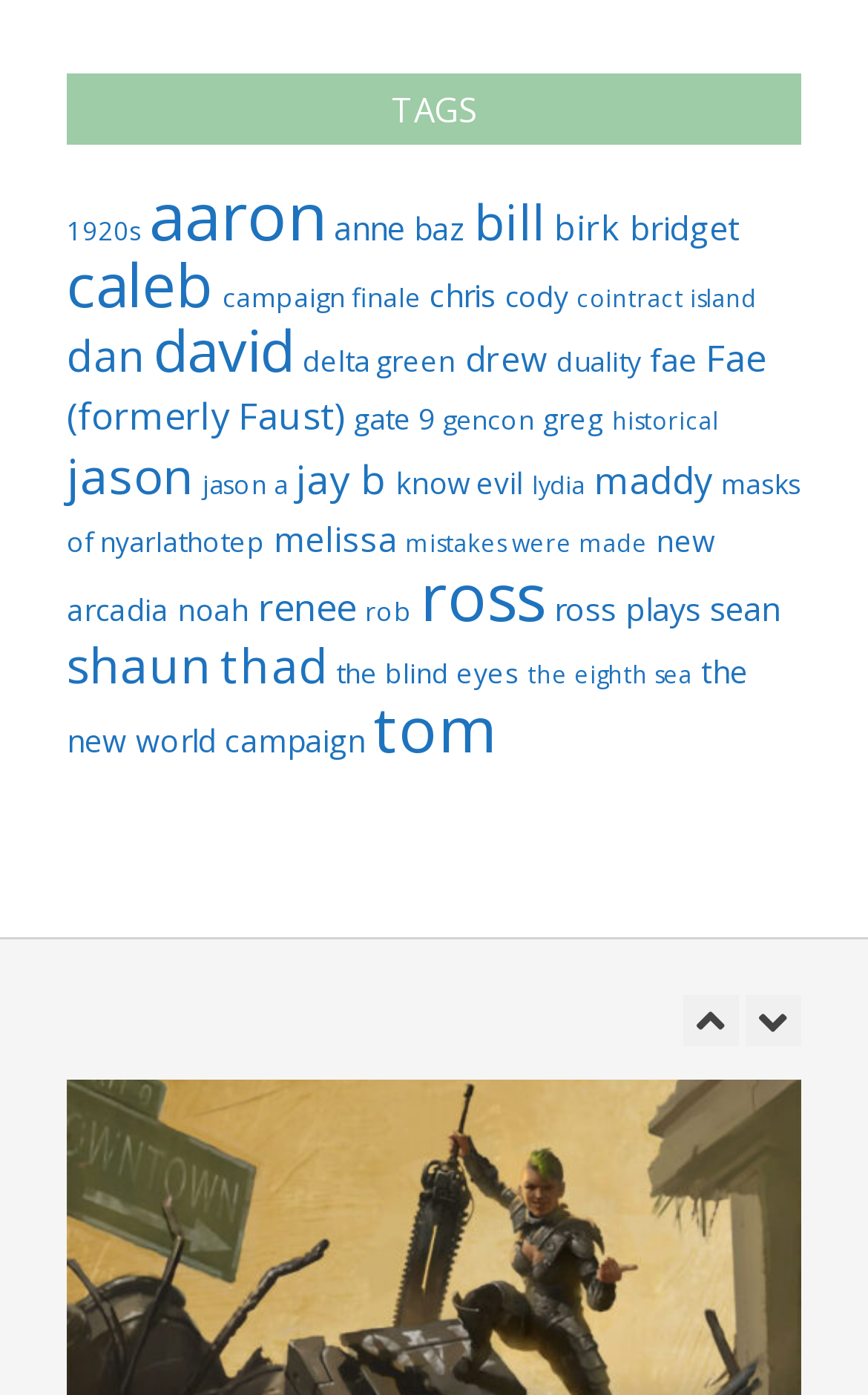What is the category of '1920s'?
Observe the image and answer the question with a one-word or short phrase response.

TAGS